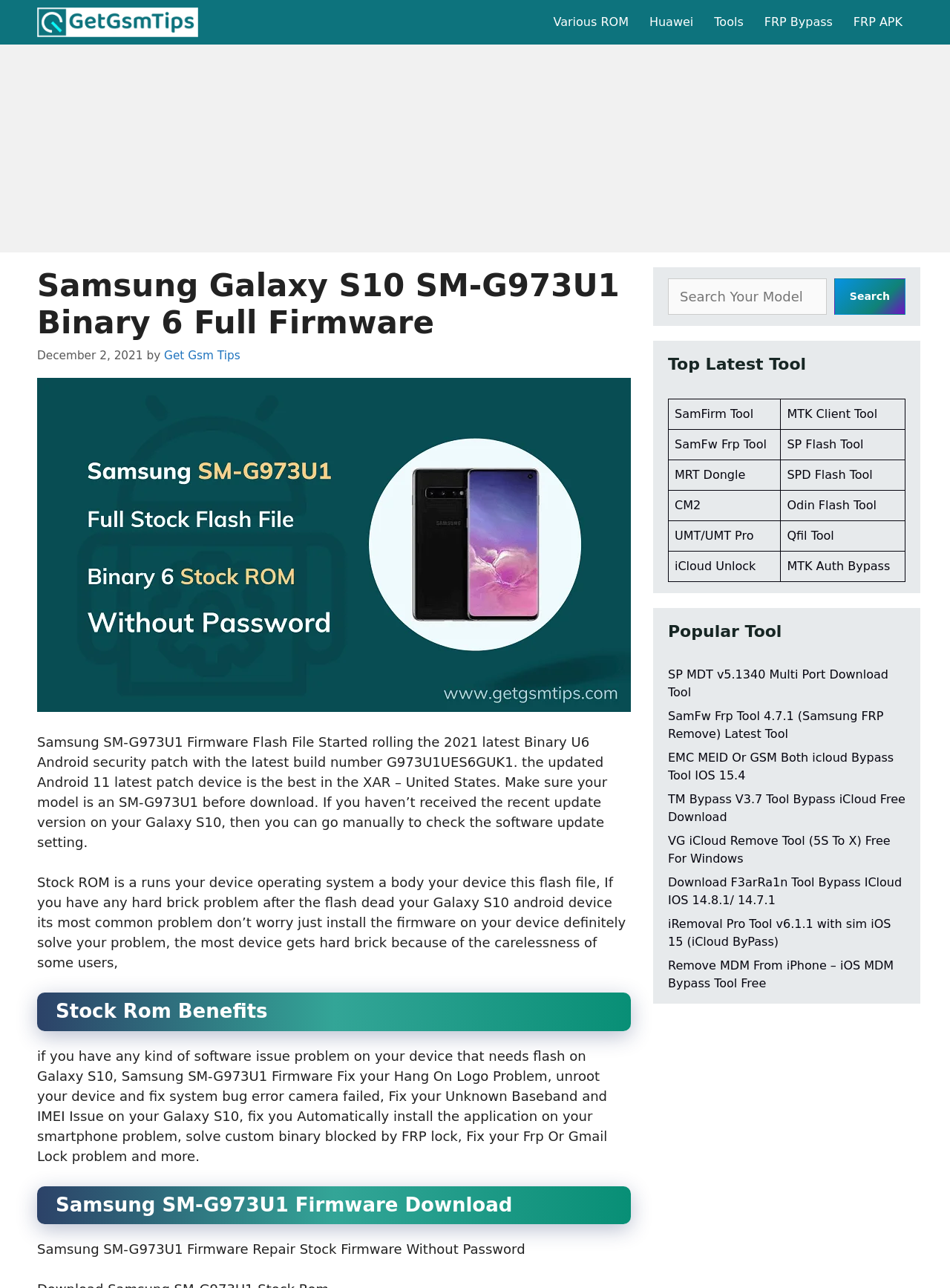Find the bounding box coordinates of the UI element according to this description: "FRP Bypass".

[0.794, 0.0, 0.887, 0.035]